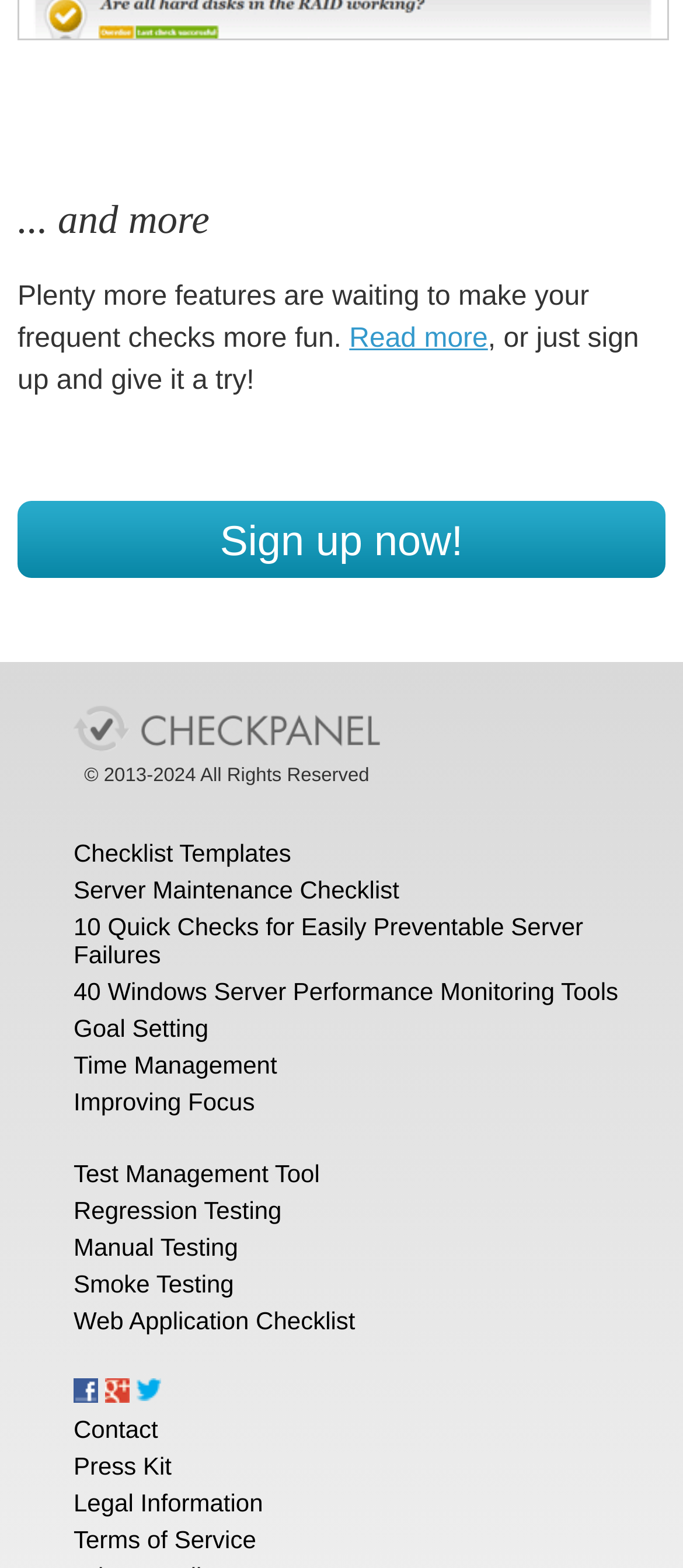How many checklist templates are mentioned on the webpage? Look at the image and give a one-word or short phrase answer.

1